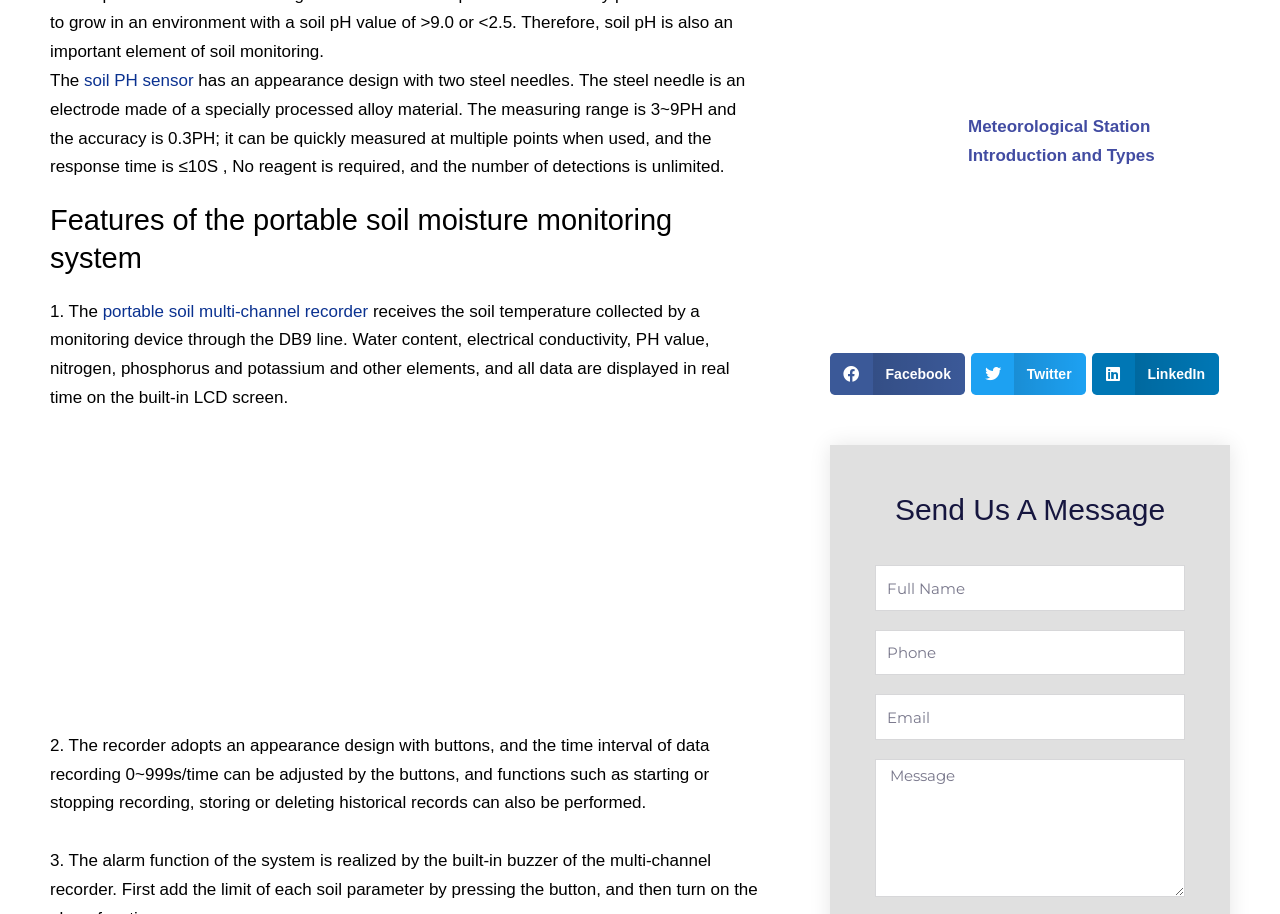What is the name of the device shown in the image?
Can you provide an in-depth and detailed response to the question?

The image element with ID 584 is described as a 'meteorological station', which is also mentioned in the link element with ID 386.